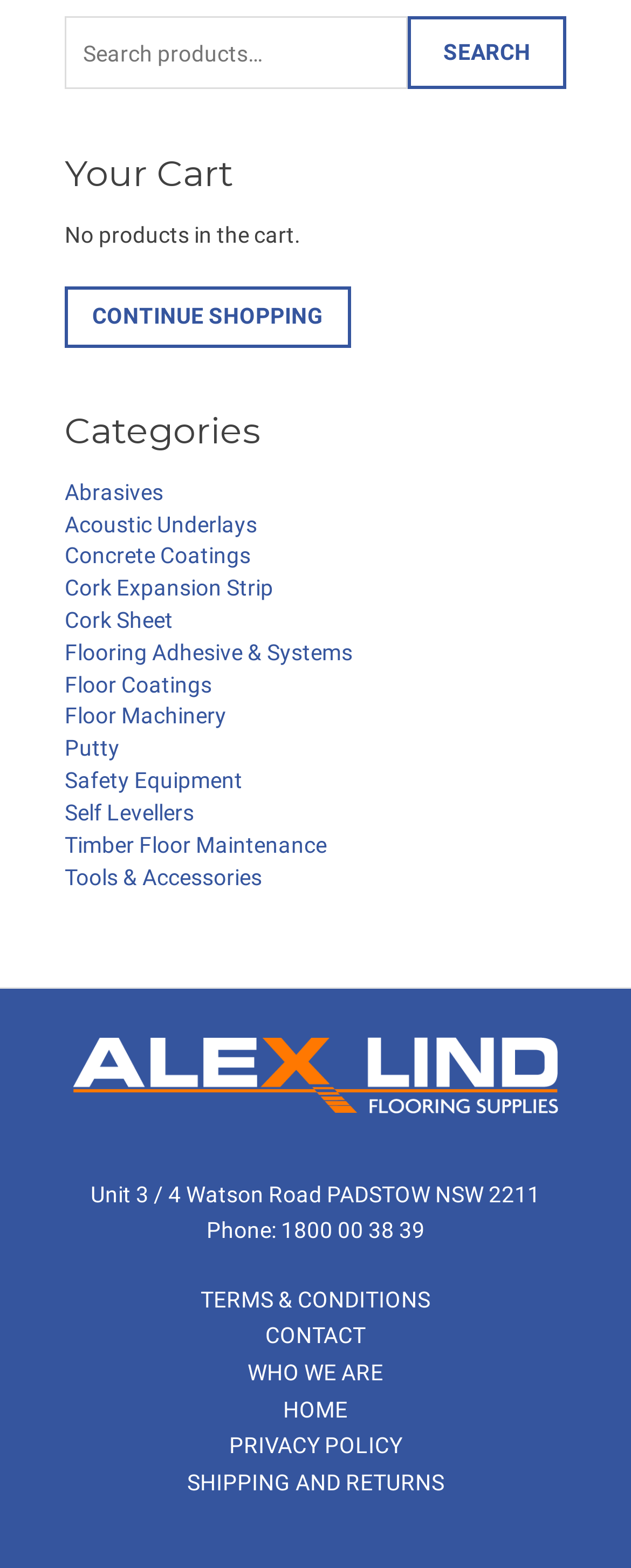Using the provided element description: "Timber Floor Maintenance", determine the bounding box coordinates of the corresponding UI element in the screenshot.

[0.103, 0.53, 0.518, 0.547]